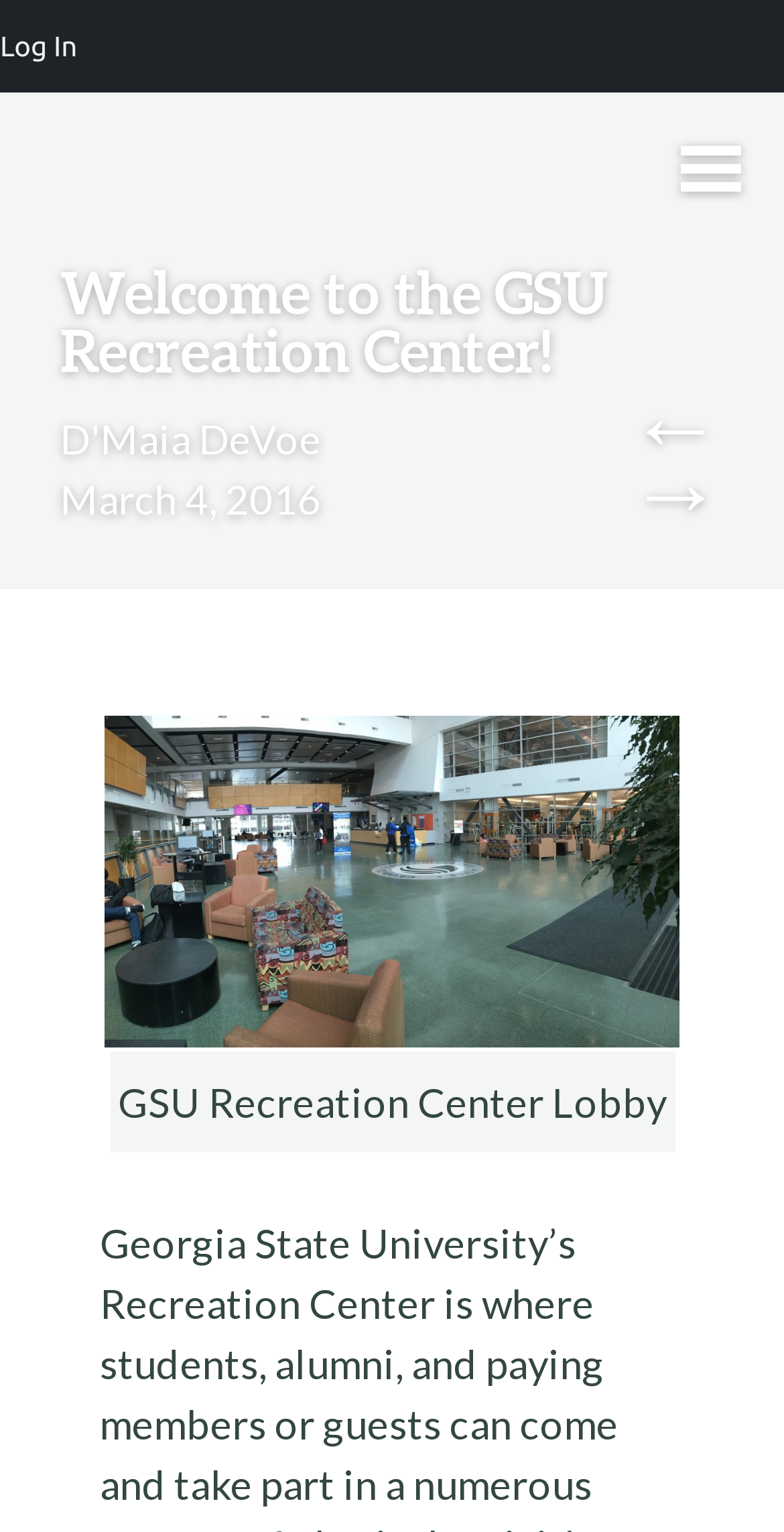What is the purpose of the link 'Skip to content'?
Examine the screenshot and reply with a single word or phrase.

To skip to the main content